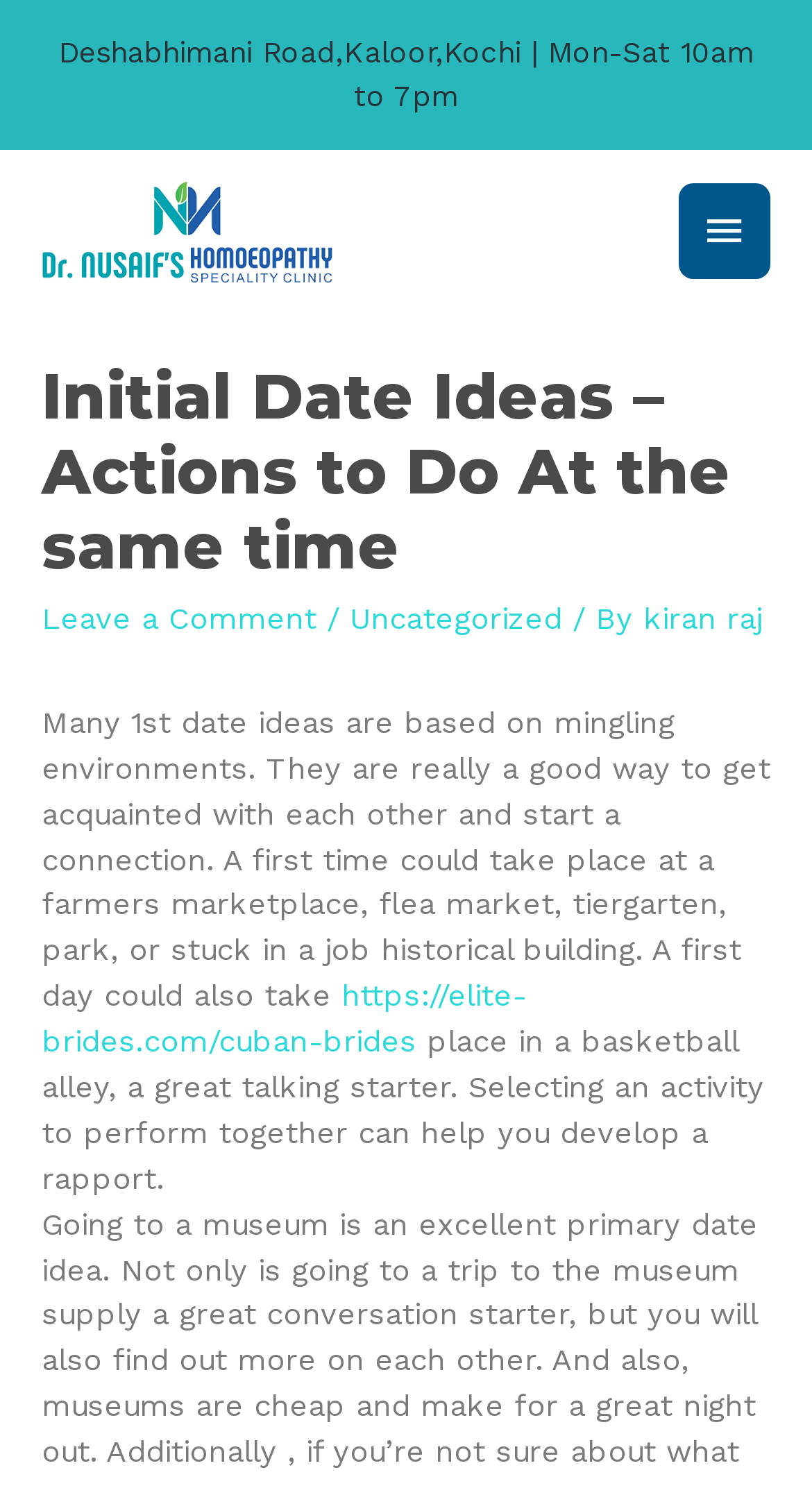What is the suggested location for a first date?
Use the information from the screenshot to give a comprehensive response to the question.

The webpage suggests various locations for a first date, including a farmers marketplace, flea market, tiergarten, park, or a historical building. This information can be found in the main content section of the webpage.